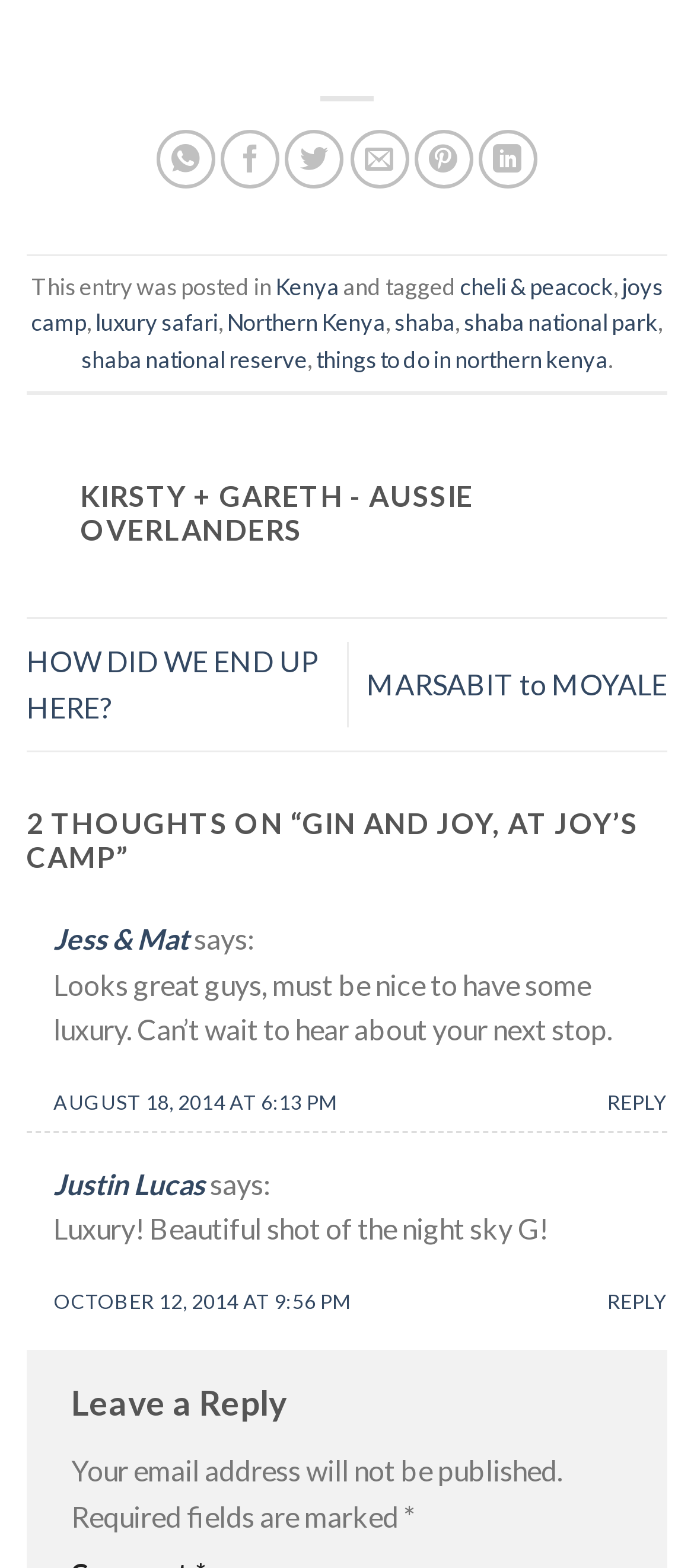Use a single word or phrase to answer this question: 
How many comments are available on this blog post?

2